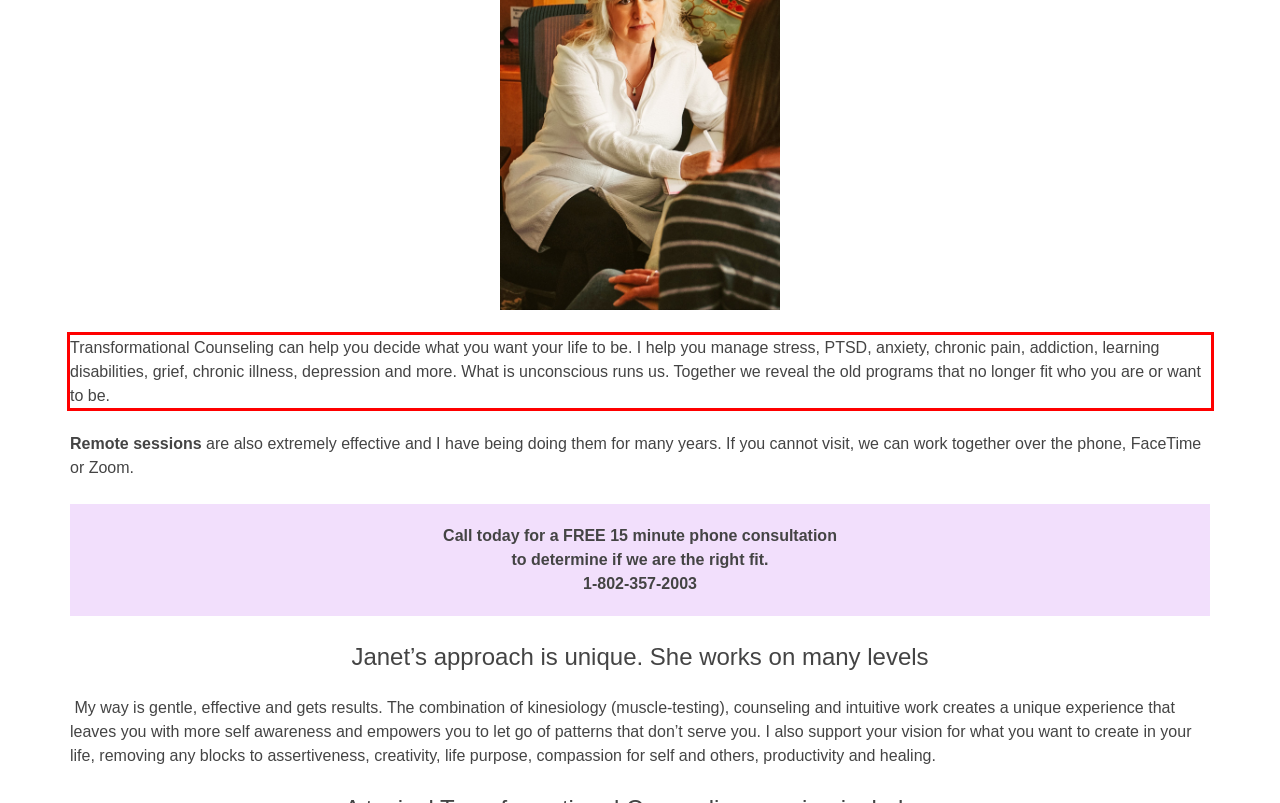In the screenshot of the webpage, find the red bounding box and perform OCR to obtain the text content restricted within this red bounding box.

Transformational Counseling can help you decide what you want your life to be. I help you manage stress, PTSD, anxiety, chronic pain, addiction, learning disabilities, grief, chronic illness, depression and more. What is unconscious runs us. Together we reveal the old programs that no longer fit who you are or want to be.